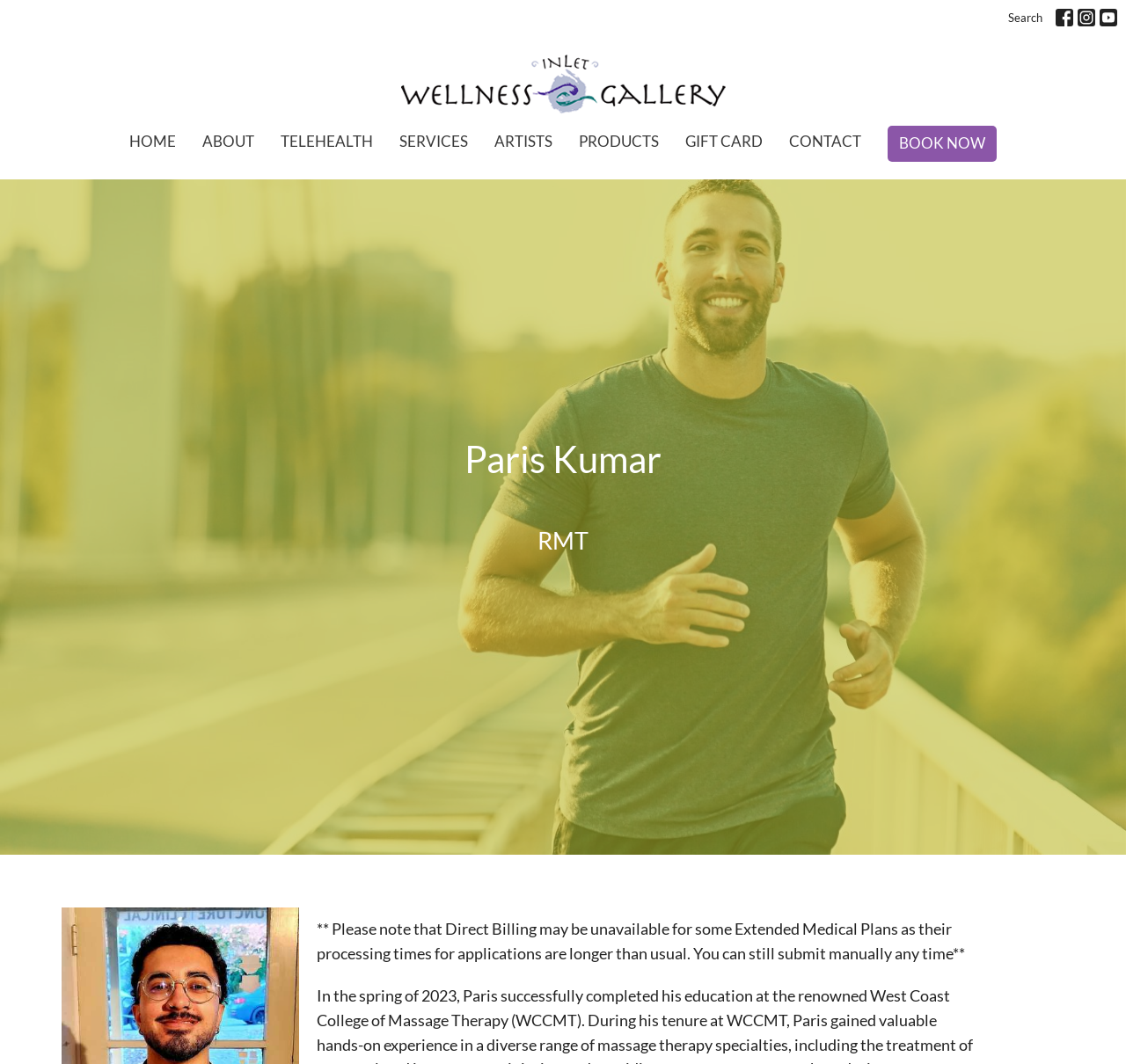Find the bounding box coordinates for the element that must be clicked to complete the instruction: "Learn more about the services offered". The coordinates should be four float numbers between 0 and 1, indicated as [left, top, right, bottom].

[0.355, 0.118, 0.416, 0.148]